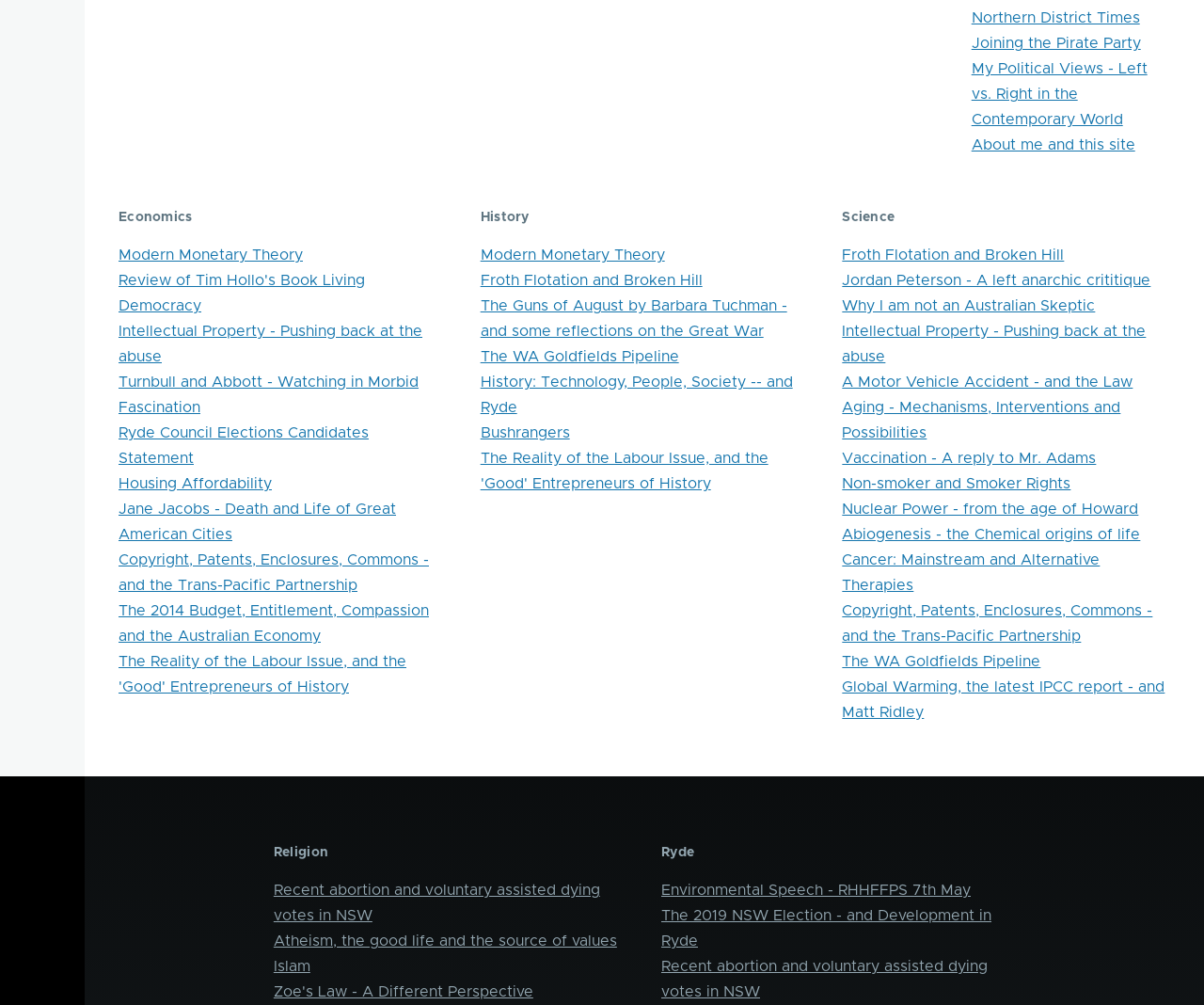Find the bounding box coordinates of the clickable element required to execute the following instruction: "Read about the author's views on Intellectual Property". Provide the coordinates as four float numbers between 0 and 1, i.e., [left, top, right, bottom].

[0.098, 0.322, 0.351, 0.362]